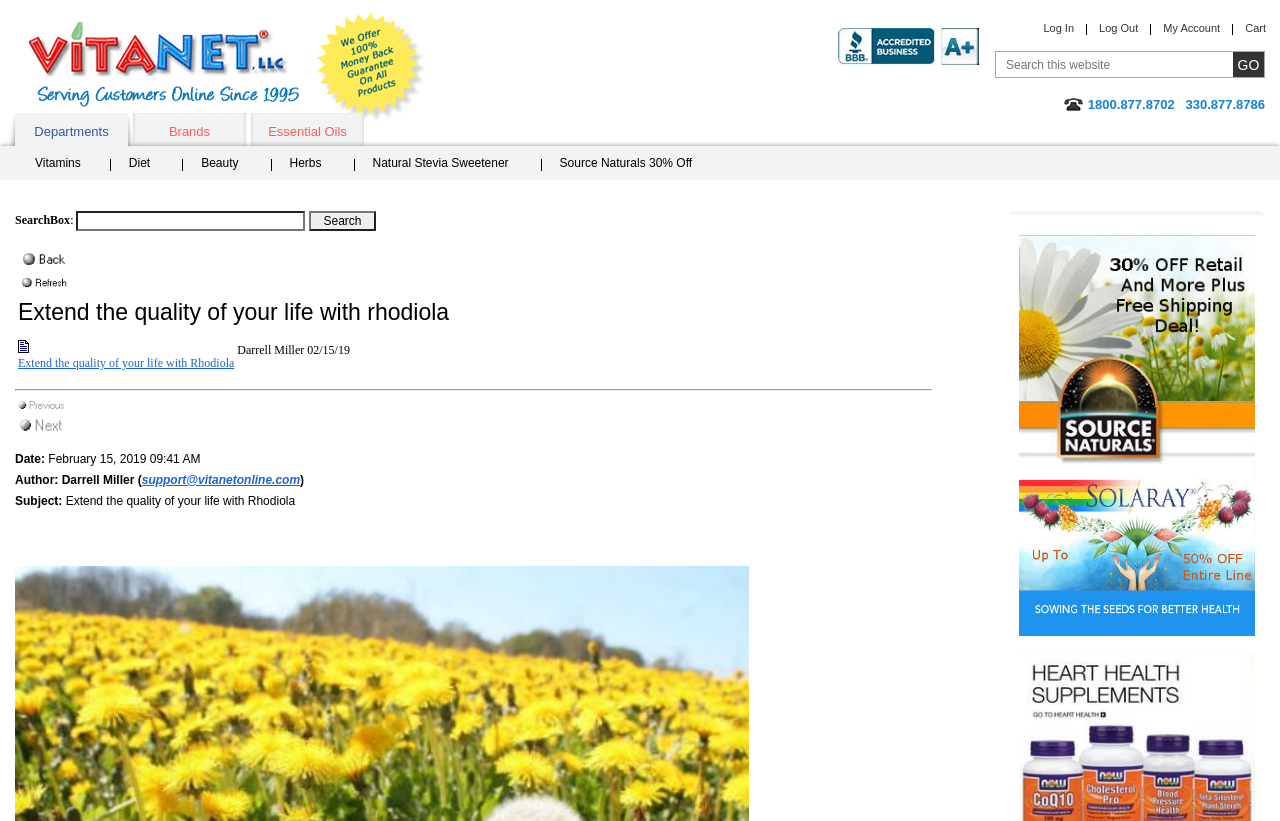What is the topic of the article on the webpage?
Based on the screenshot, answer the question with a single word or phrase.

Rhodiola